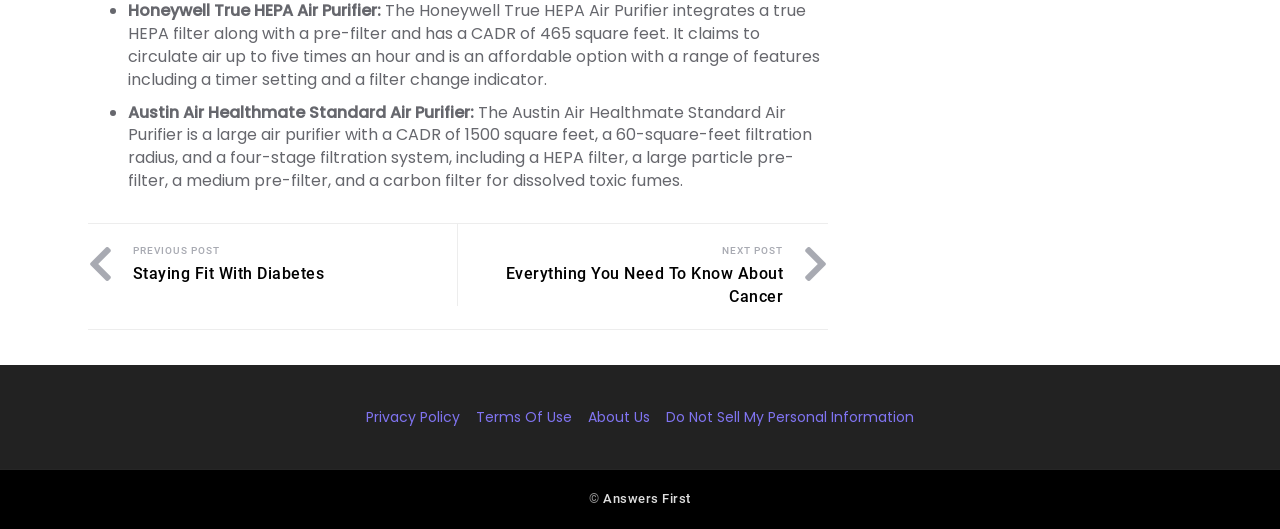Please find the bounding box coordinates of the element that you should click to achieve the following instruction: "Read the next post". The coordinates should be presented as four float numbers between 0 and 1: [left, top, right, bottom].

[0.564, 0.463, 0.612, 0.484]